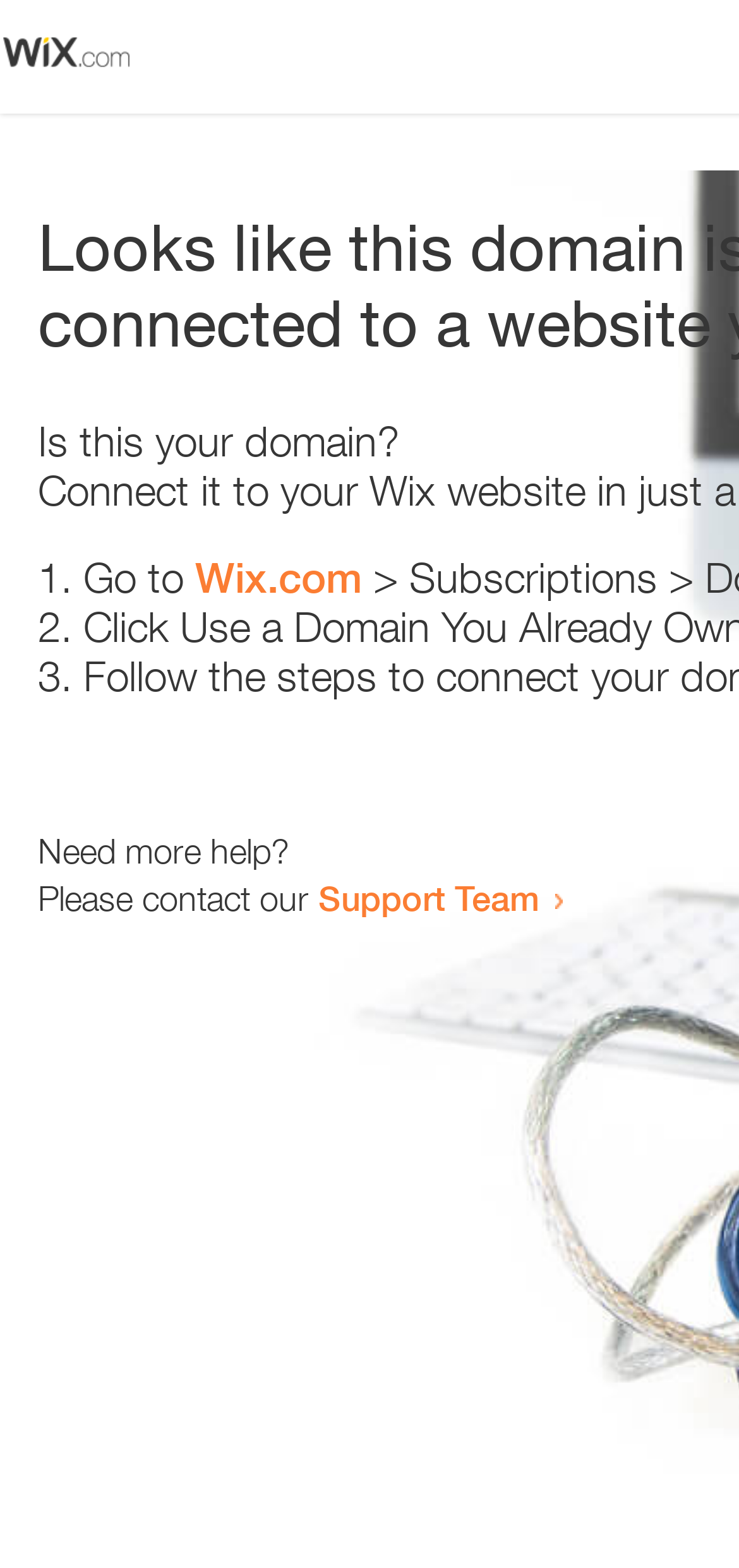What is the first step to take if this is your domain?
Refer to the image and respond with a one-word or short-phrase answer.

Go to Wix.com